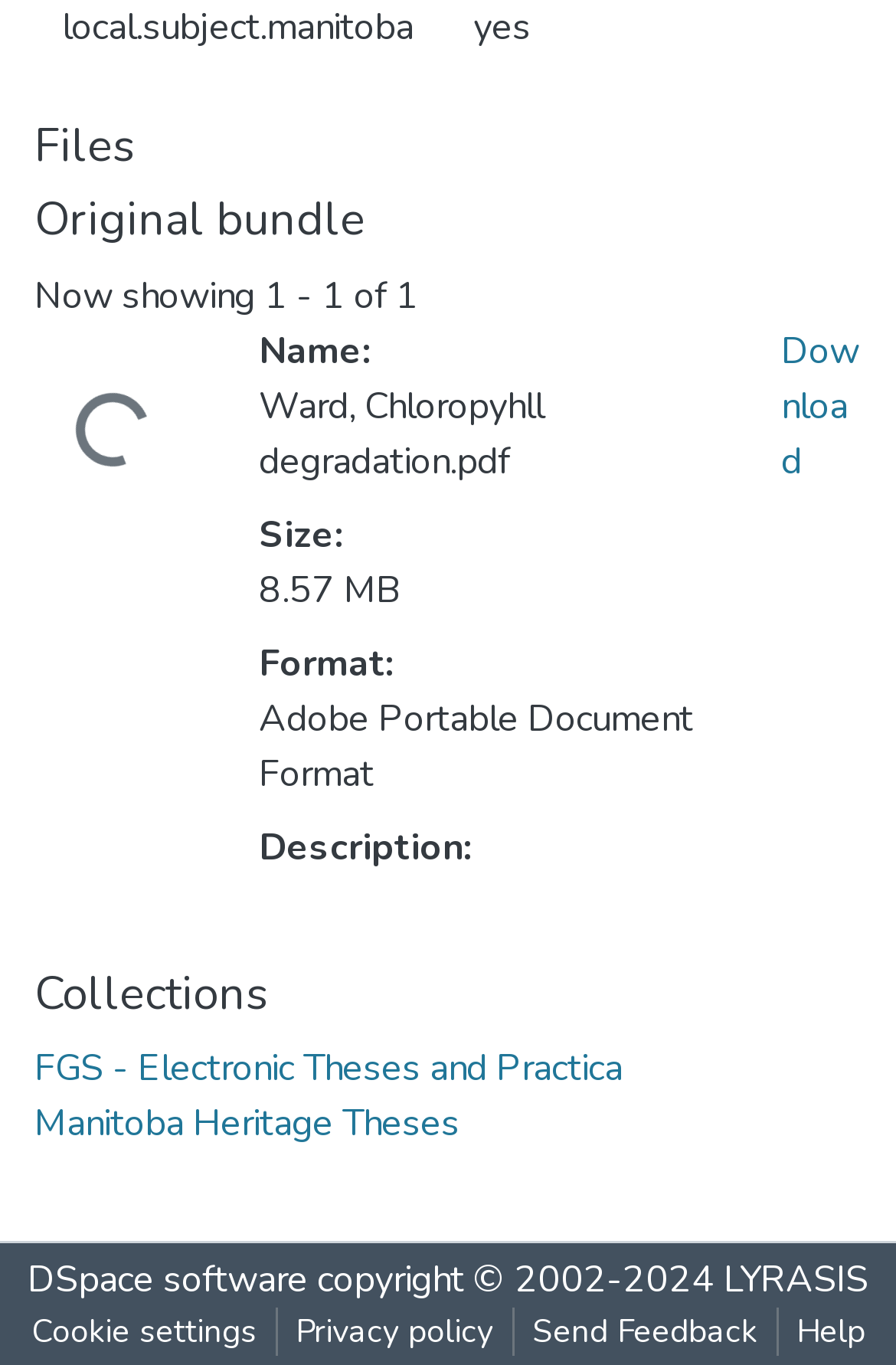What is the action that can be performed on the file?
Could you give a comprehensive explanation in response to this question?

The action that can be performed on the file is 'Download', which is indicated by the link 'Download' button.